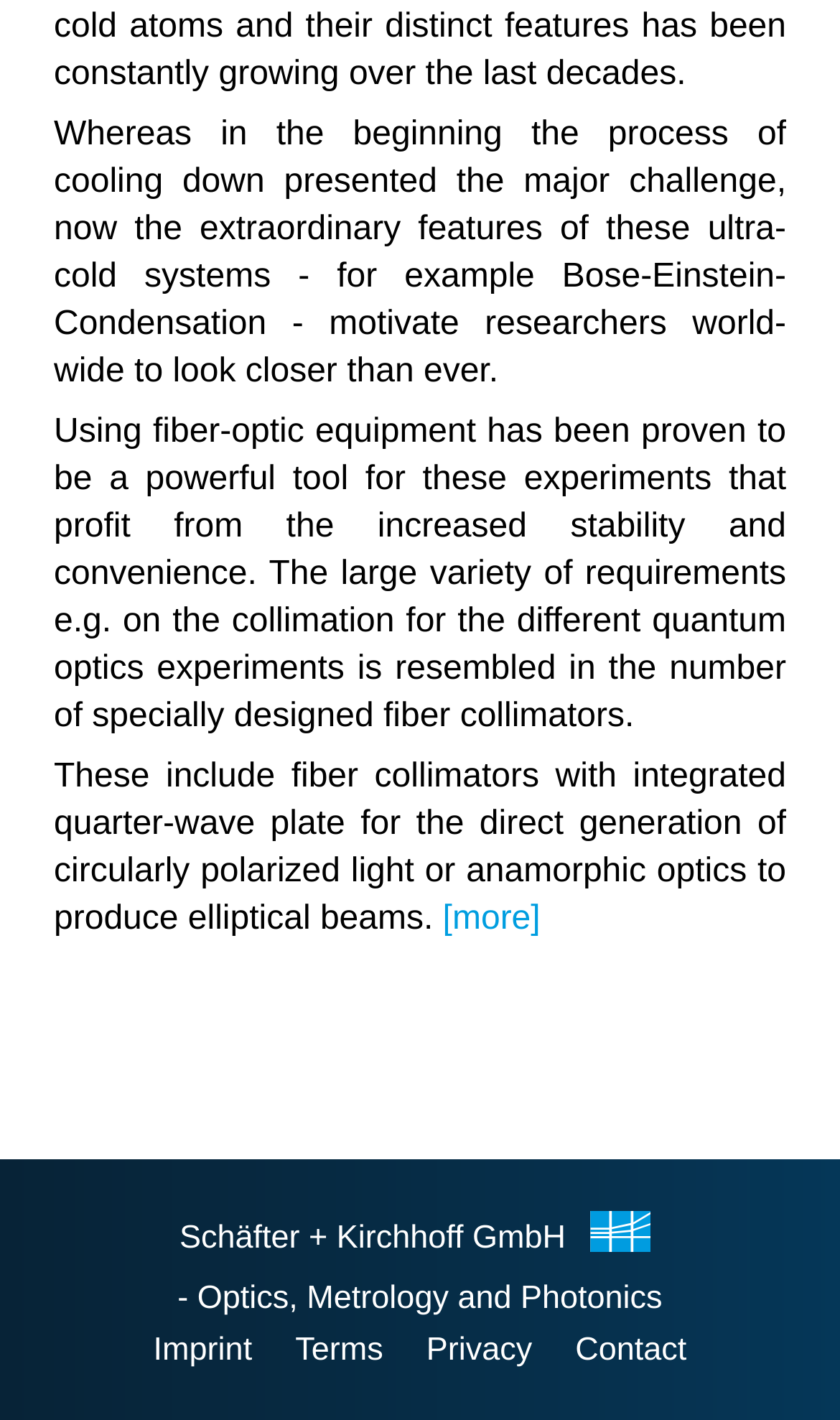Please find the bounding box for the following UI element description. Provide the coordinates in (top-left x, top-left y, bottom-right x, bottom-right y) format, with values between 0 and 1: [more]

[0.516, 0.635, 0.643, 0.66]